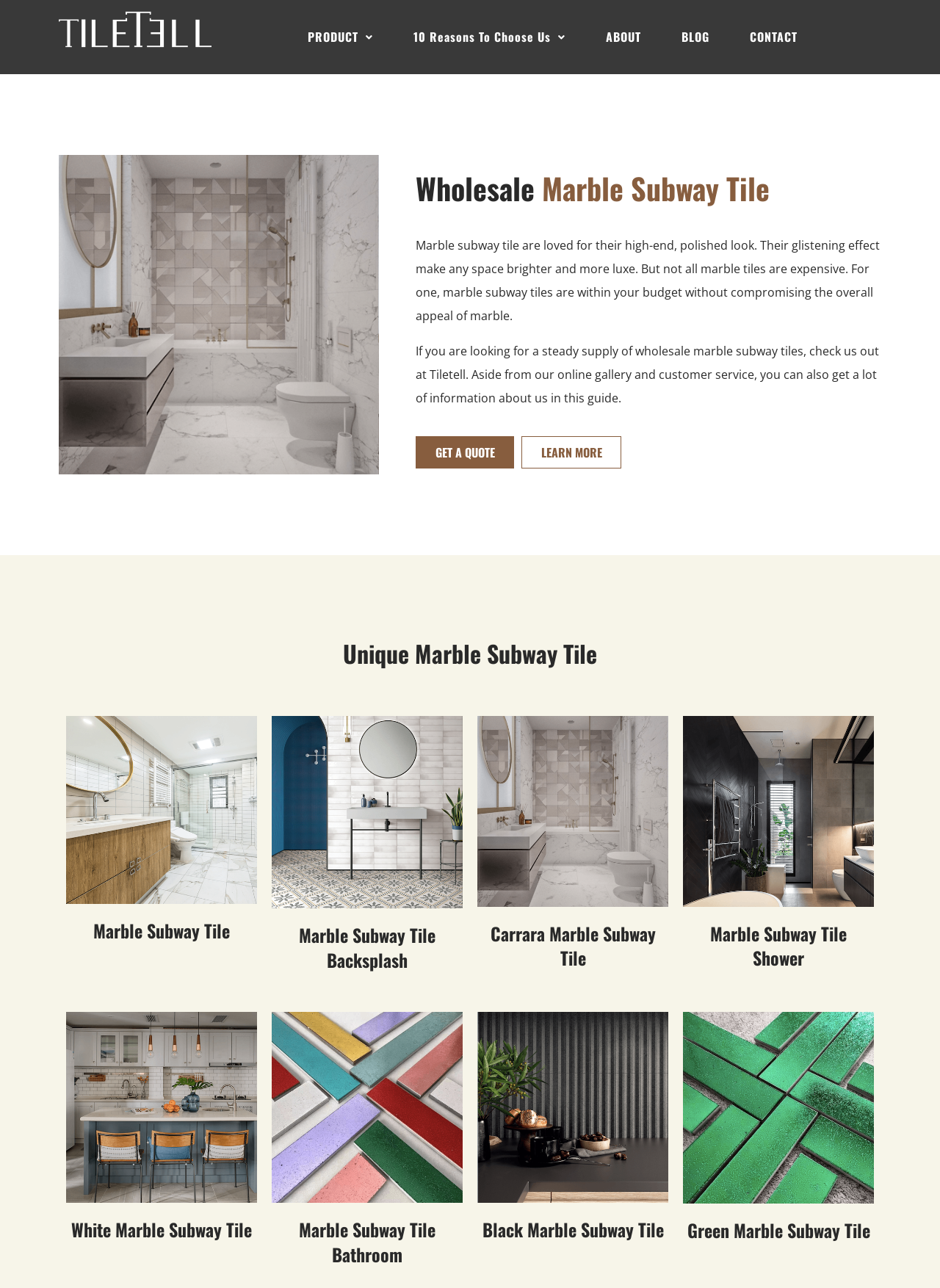Locate the bounding box coordinates of the clickable area to execute the instruction: "Click the TileTell Logo". Provide the coordinates as four float numbers between 0 and 1, represented as [left, top, right, bottom].

[0.062, 0.006, 0.225, 0.04]